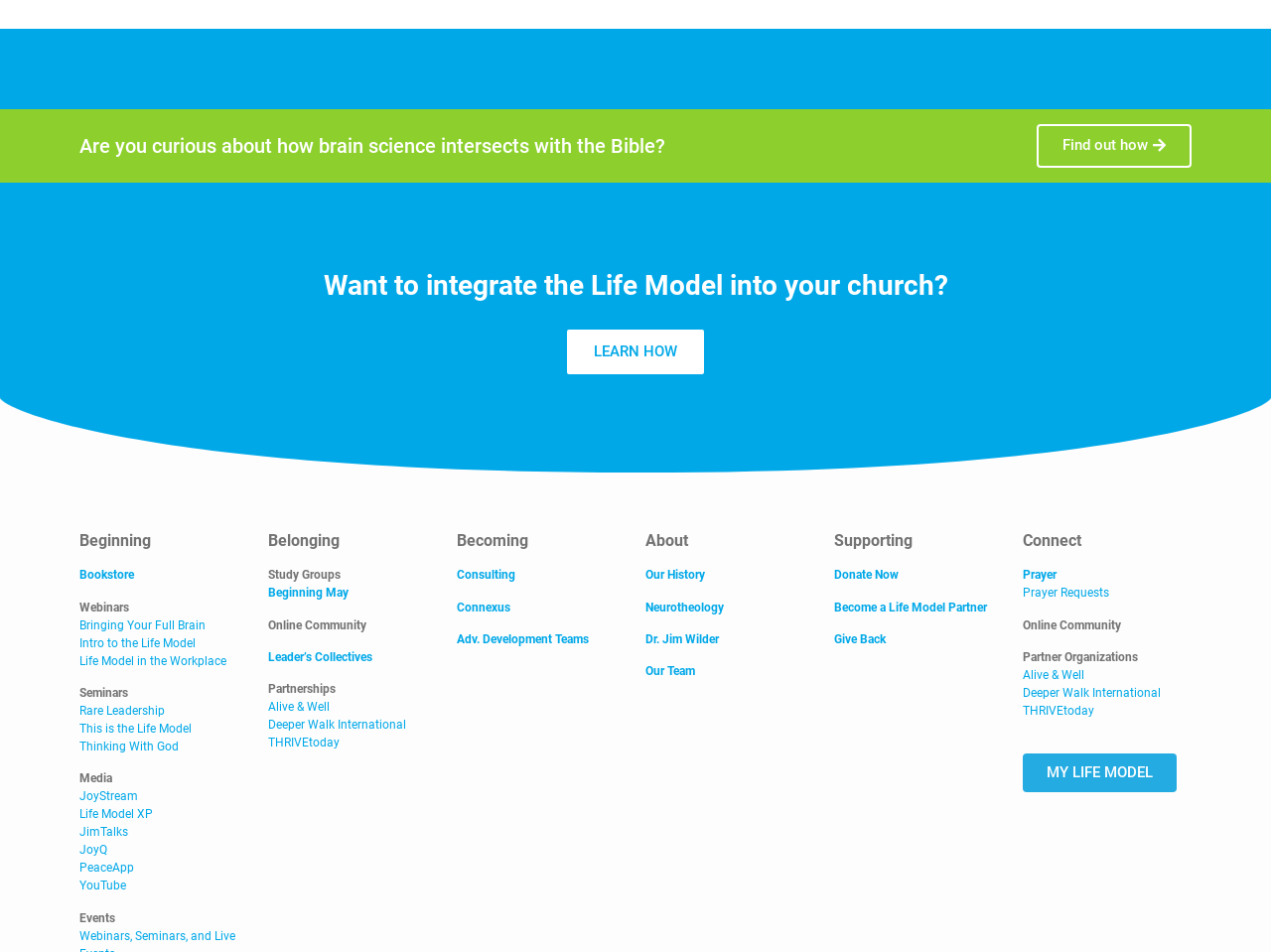How many sections are on the webpage?
Examine the image and give a concise answer in one word or a short phrase.

8